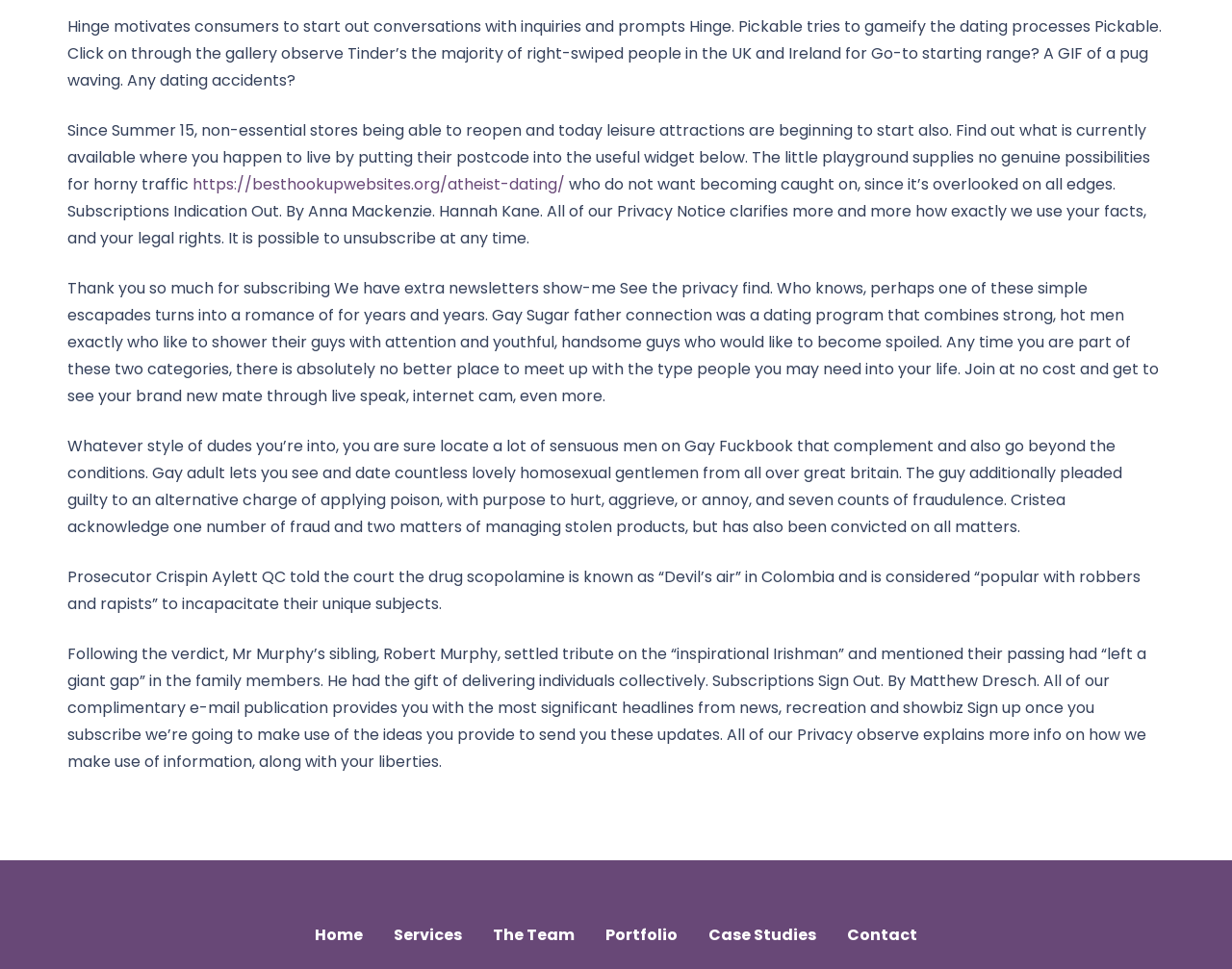Given the webpage screenshot, identify the bounding box of the UI element that matches this description: "March 11, 2019 7:53 am".

None